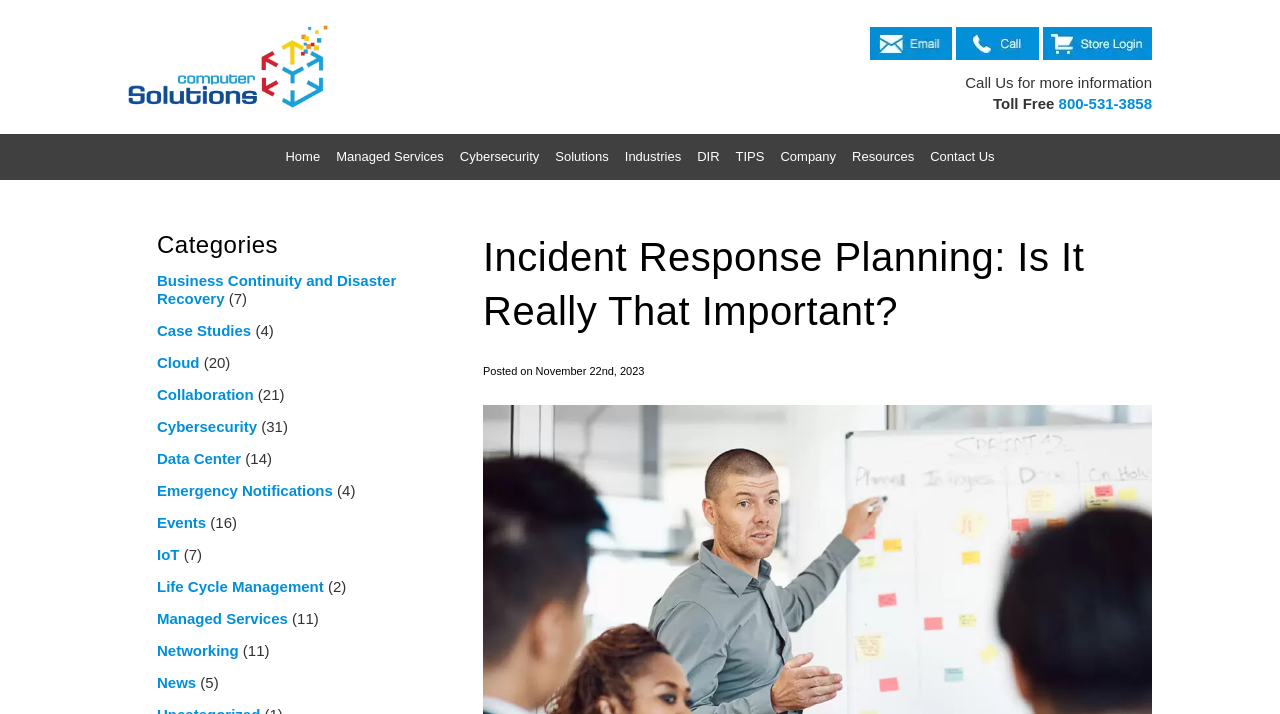Answer the question below with a single word or a brief phrase: 
What is the last menu item?

Contact Us